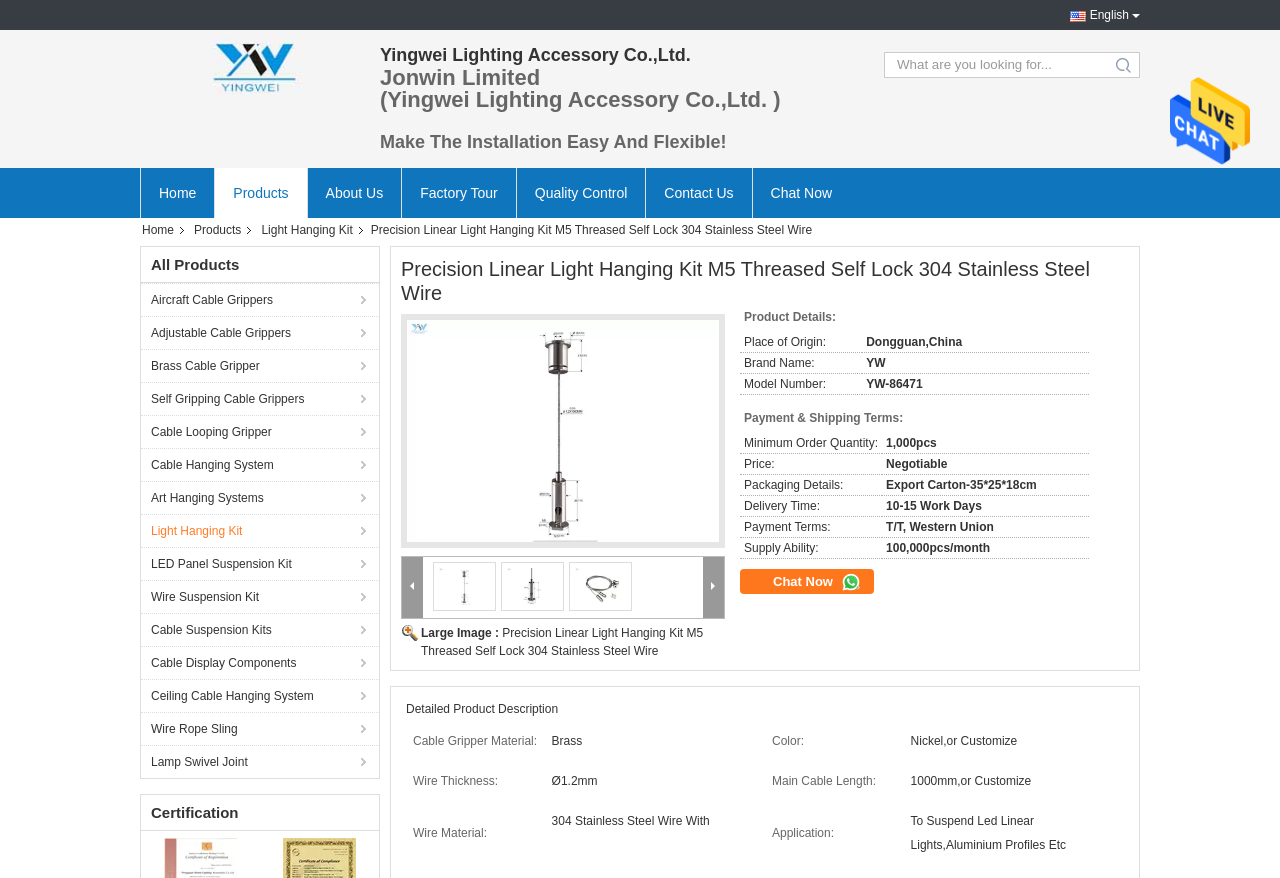Answer the question in a single word or phrase:
What is the model number of the product?

YW-86471